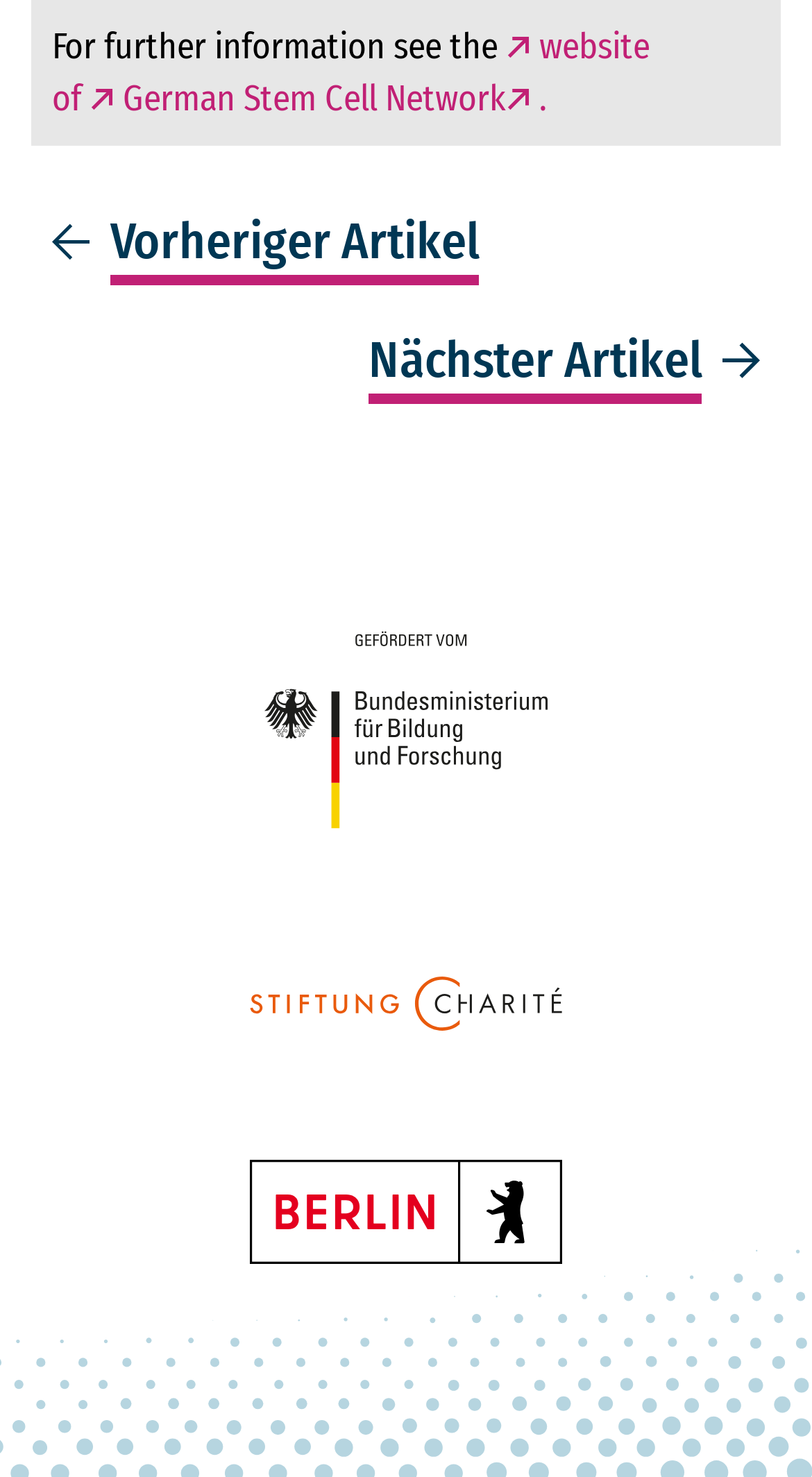Please specify the bounding box coordinates of the clickable section necessary to execute the following command: "go to the next article".

[0.428, 0.221, 0.962, 0.274]